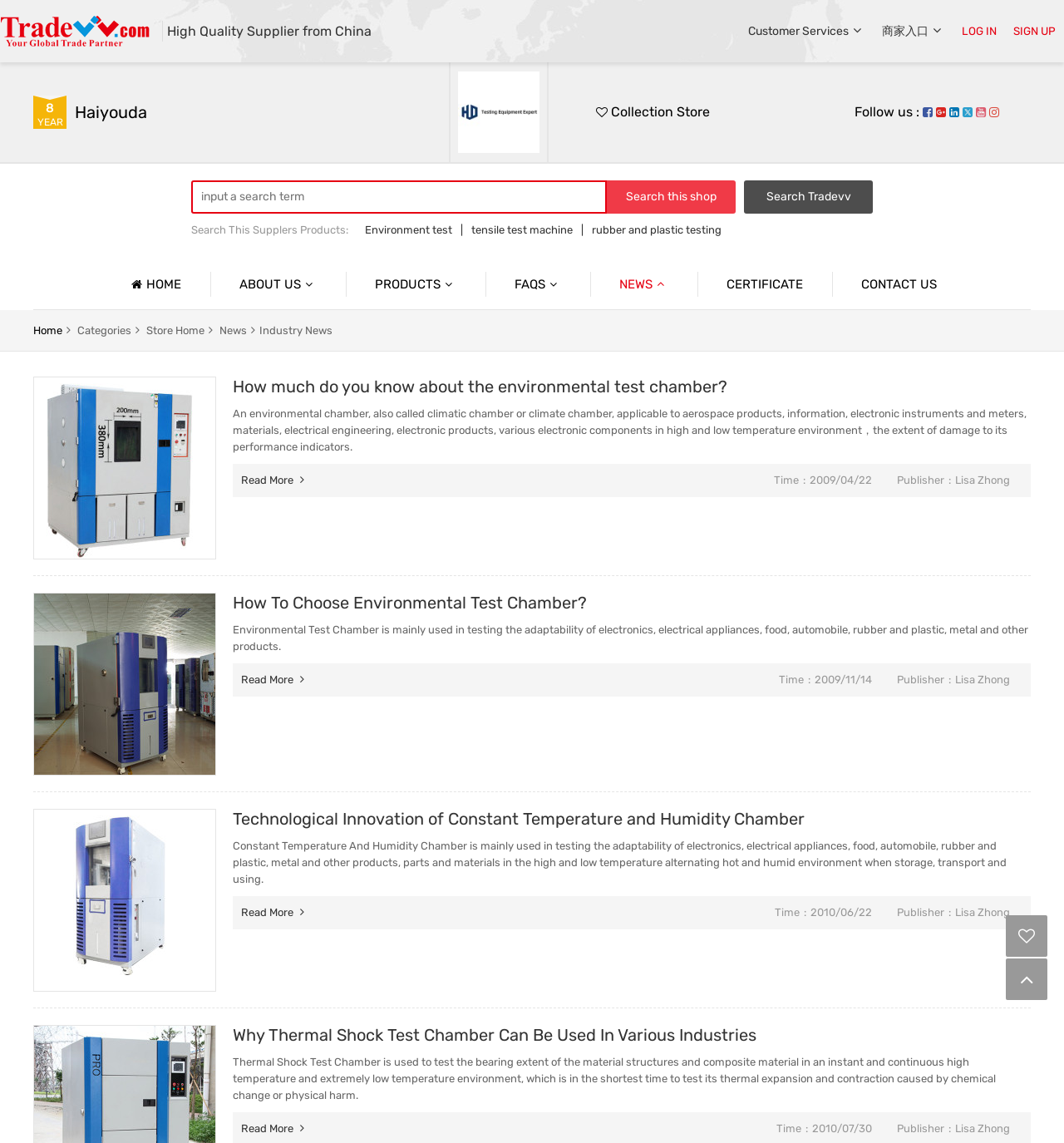How many social media platforms are available for following?
Look at the screenshot and give a one-word or phrase answer.

6